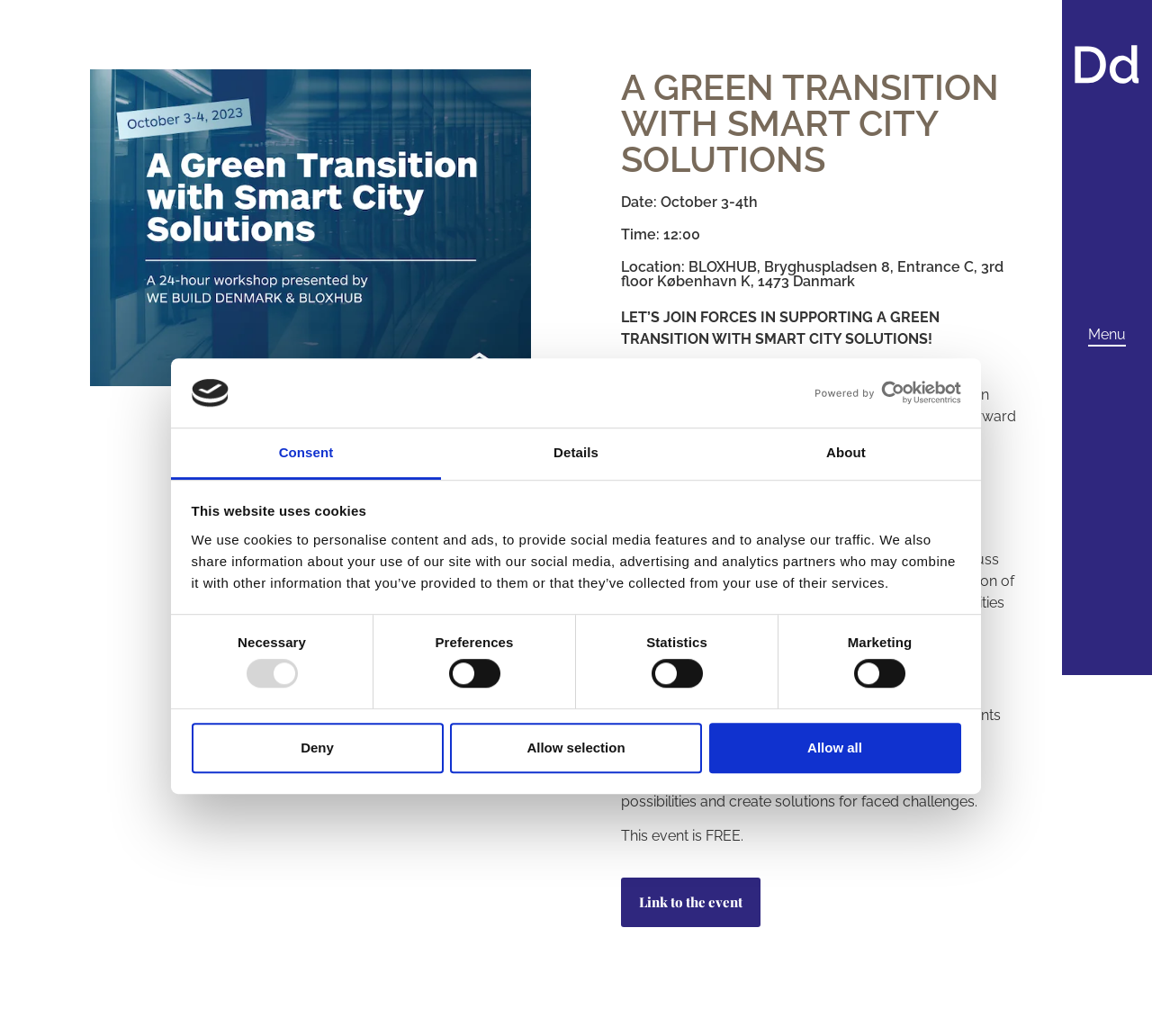Detail the various sections and features present on the webpage.

The webpage is about a green transition with smart city solutions, specifically an event organized by WE BUILD DENMARK. At the top, there is a logo and a link to open in a new window. Below the logo, there is a modal dialog about cookies, with an image and a link to "Powered by Cookiebot". 

On the left side, there is a tab list with three tabs: "Consent", "Details", and "About". The "Consent" tab is selected by default, and it contains a tab panel with a heading "This website uses cookies" and a paragraph of text explaining the use of cookies. Below this, there is a group of checkboxes for consent selection, with options for "Necessary", "Preferences", "Statistics", and "Marketing". 

On the right side, there are three buttons: "Deny", "Allow selection", and "Allow all". Below these buttons, there is a heading "A GREEN TRANSITION WITH SMART CITY SOLUTIONS" and several paragraphs of text describing the event, including the date, time, location, and purpose of the event. There is also an image of a cluster workshop and a link to the event. At the top right corner, there are two links, one for the menu and another without a description.